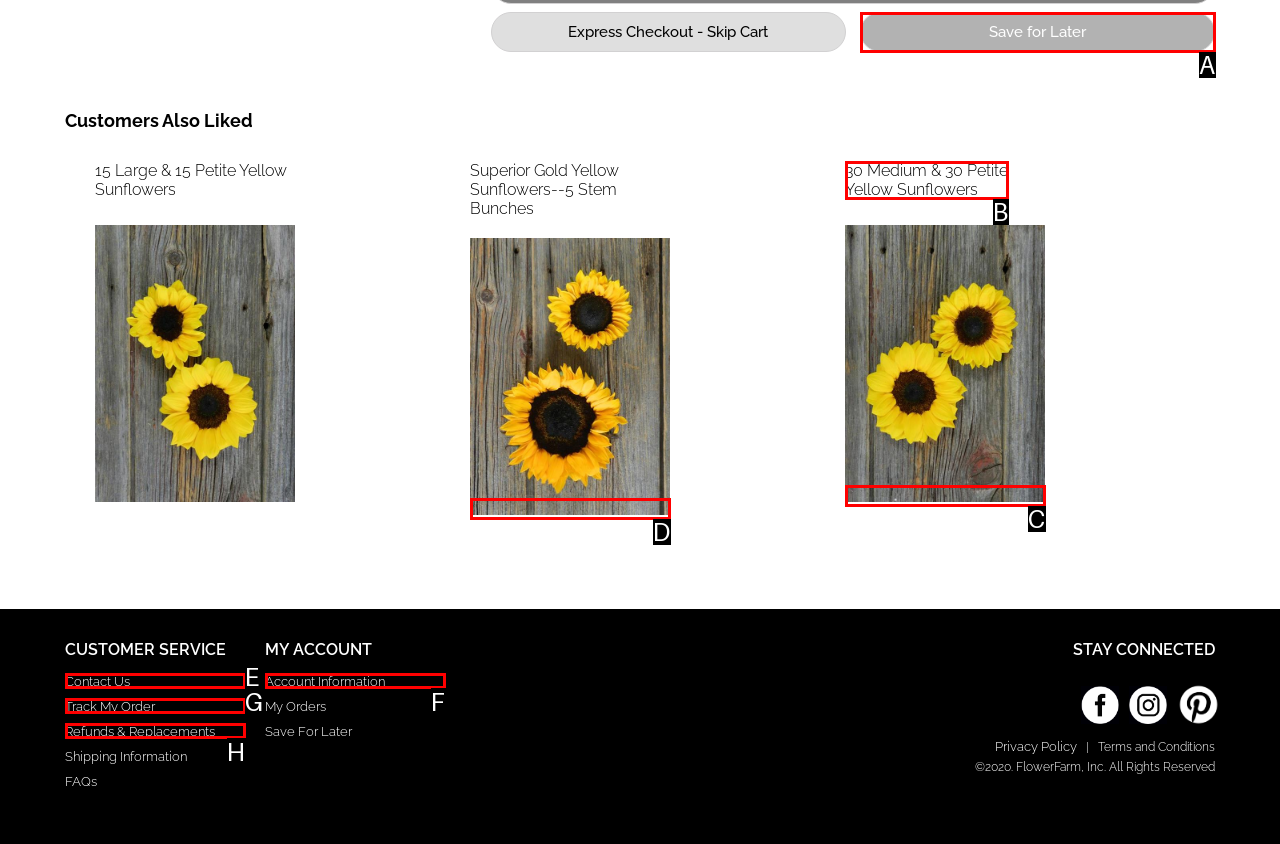From the description: Save for Later, identify the option that best matches and reply with the letter of that option directly.

A